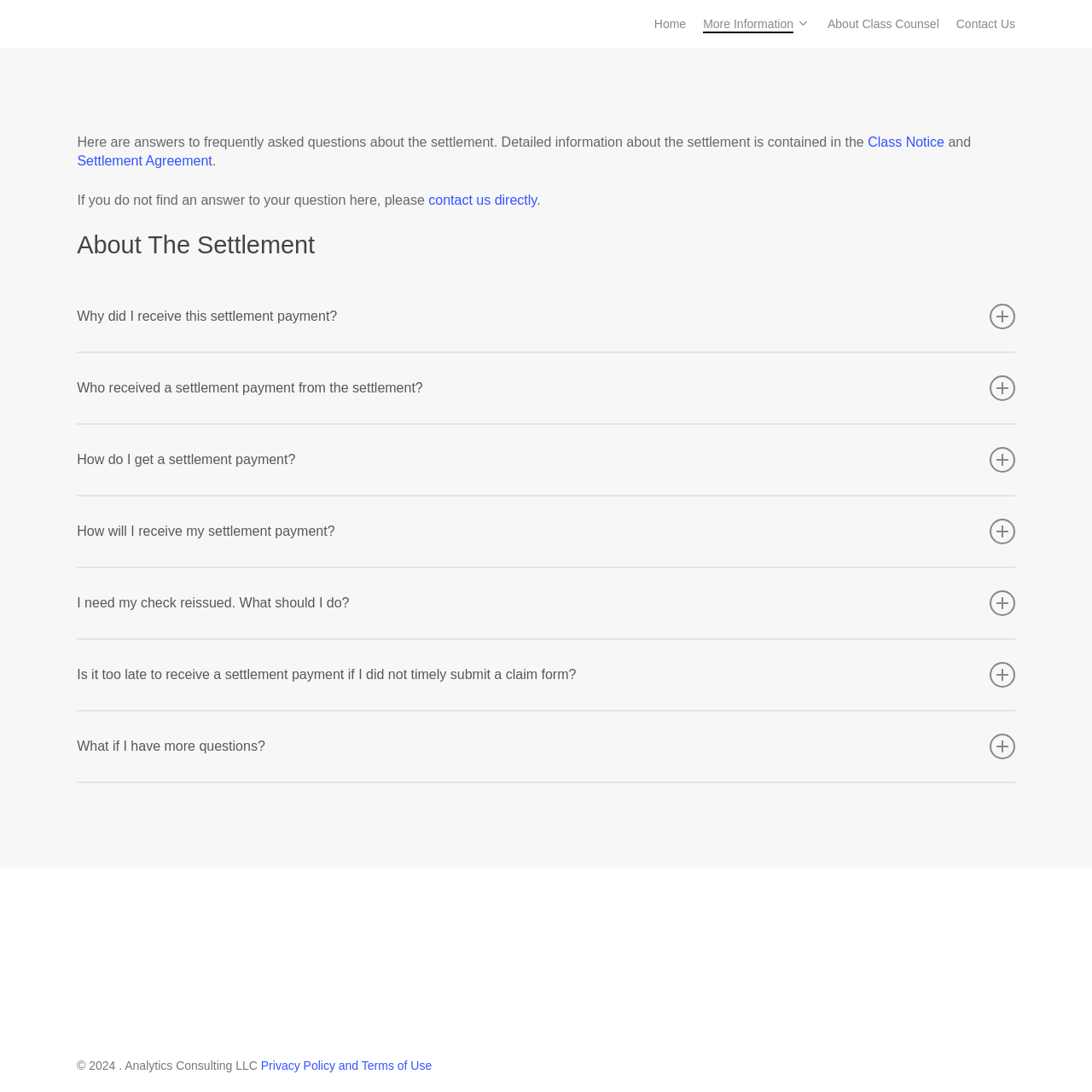Identify the coordinates of the bounding box for the element that must be clicked to accomplish the instruction: "Click on 'Class Notice'".

[0.795, 0.123, 0.865, 0.137]